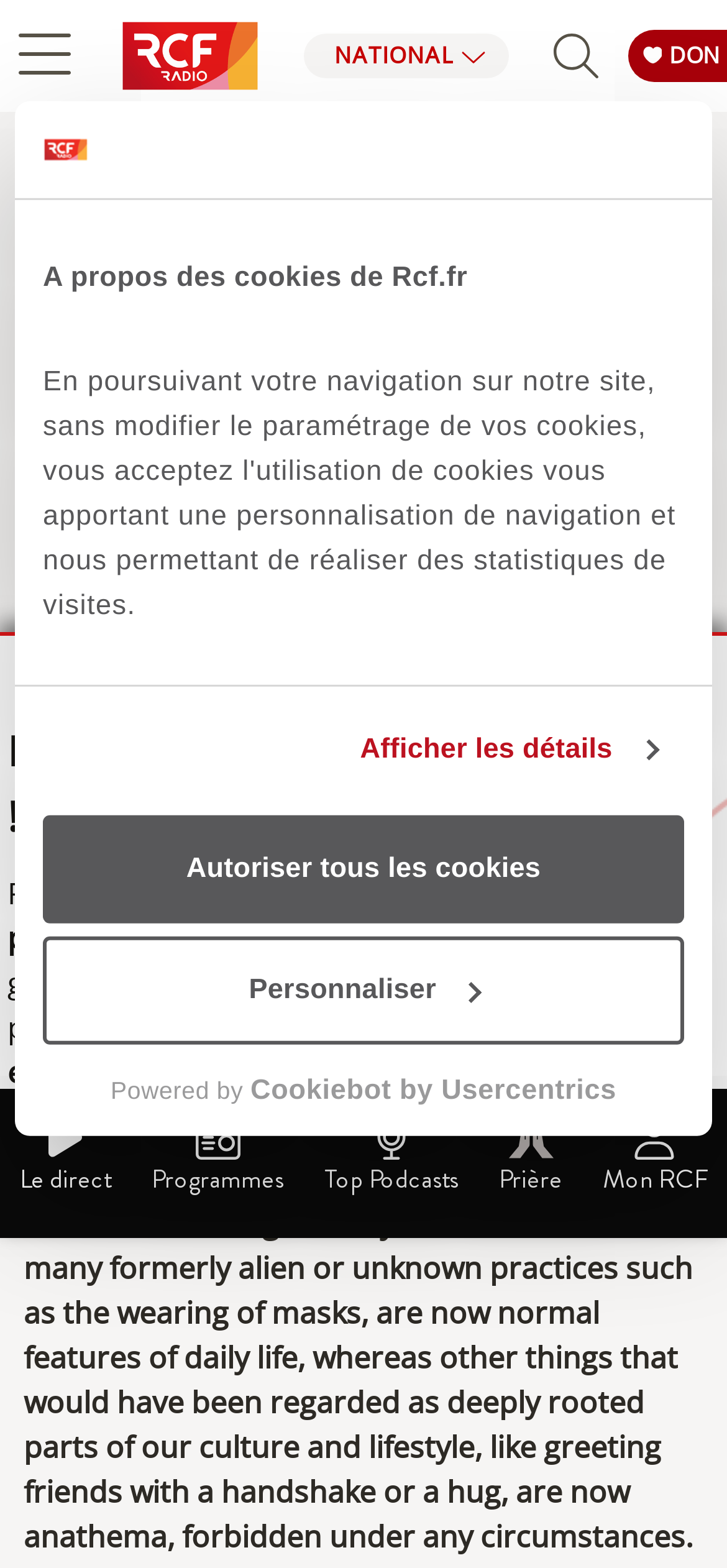Locate the bounding box coordinates of the element that should be clicked to execute the following instruction: "Click the 'ÉCOUTER' button".

[0.176, 0.556, 0.363, 0.579]